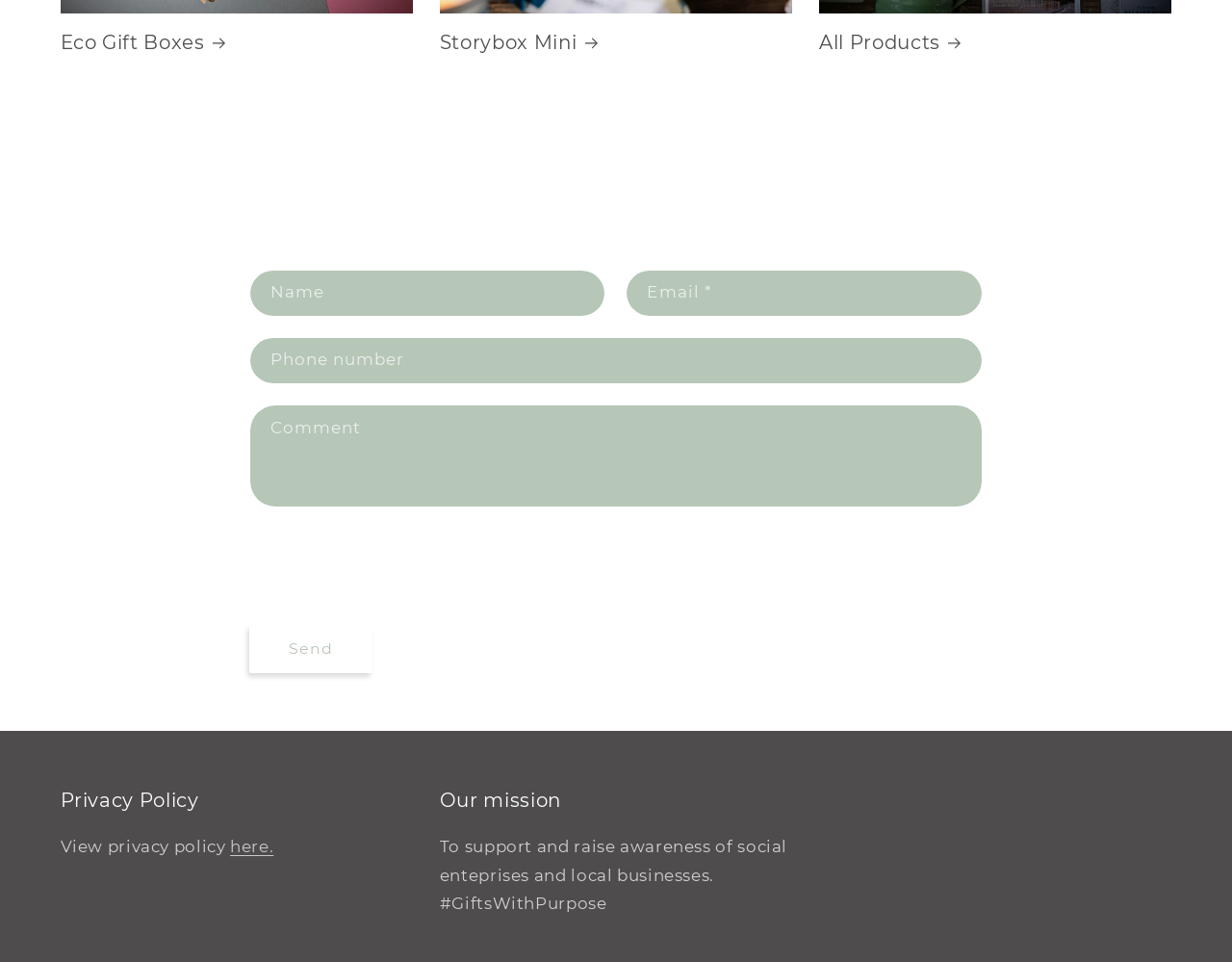Provide the bounding box coordinates of the HTML element this sentence describes: "parent_node: Comment name="contact[Comment]" placeholder="Comment"".

[0.203, 0.422, 0.797, 0.527]